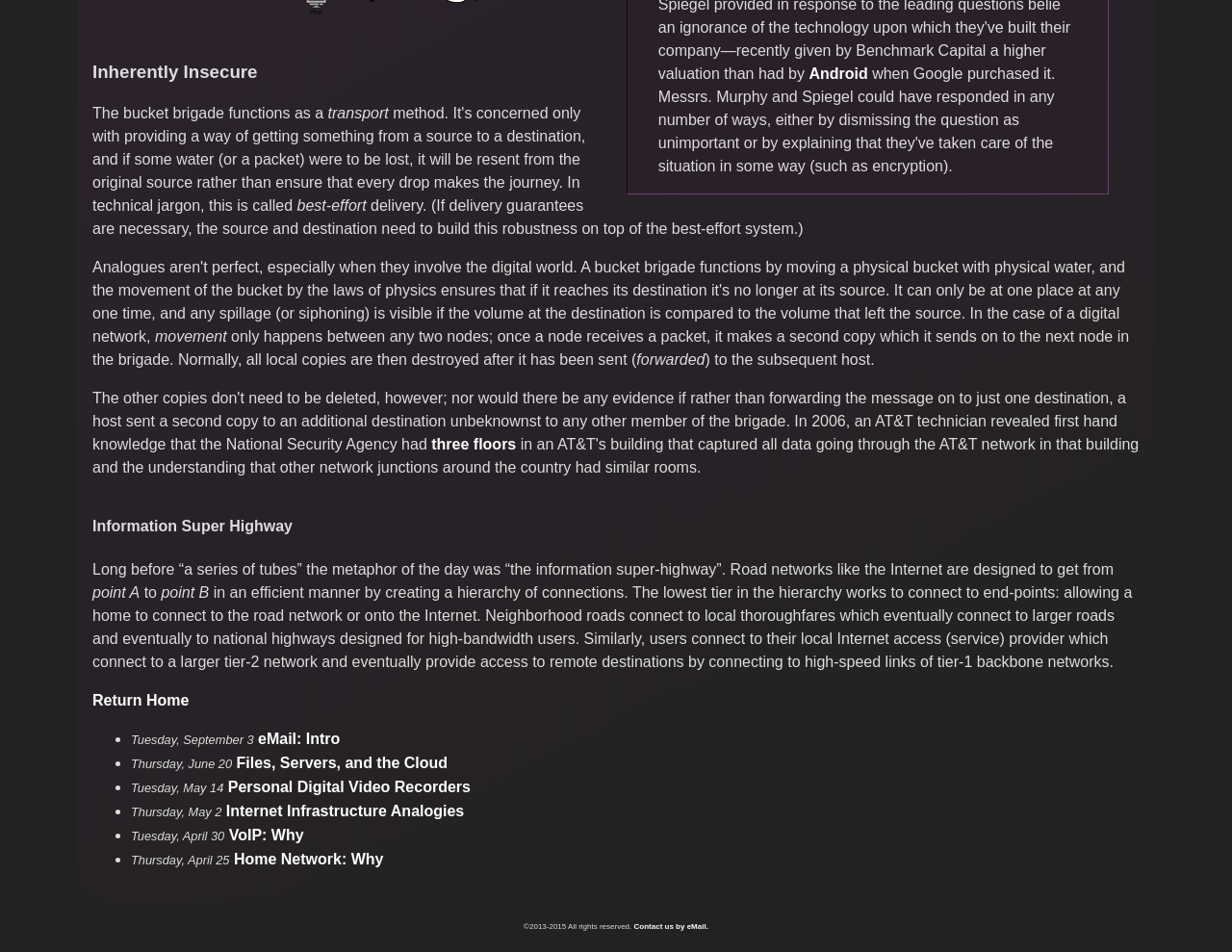From the webpage screenshot, identify the region described by Personal Digital Video Recorders. Provide the bounding box coordinates as (top-left x, top-left y, bottom-right x, bottom-right y), with each value being a floating point number between 0 and 1.

[0.185, 0.818, 0.382, 0.835]